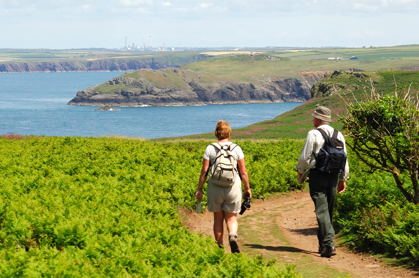Craft a detailed explanation of the image.

In this picturesque landscape, two hikers stroll along a winding dirt path bordered by vibrant green foliage. The scene captures the essence of outdoor adventure, with the expansive sea stretching out to the left, contrasting beautifully with the rugged cliffs and rolling hills in the background. Sunlight illuminates the lush vegetation, enhancing the serene atmosphere as the two individuals, one with short hair and a backpack, and the other wearing a hat and carrying a larger pack, immerse themselves in the natural beauty surrounding them. Far in the distance, hints of urban development can be seen, adding a subtle contrast to the idyllic scenery. This image embodies the spirit of exploring the great outdoors and the joy of connecting with nature.